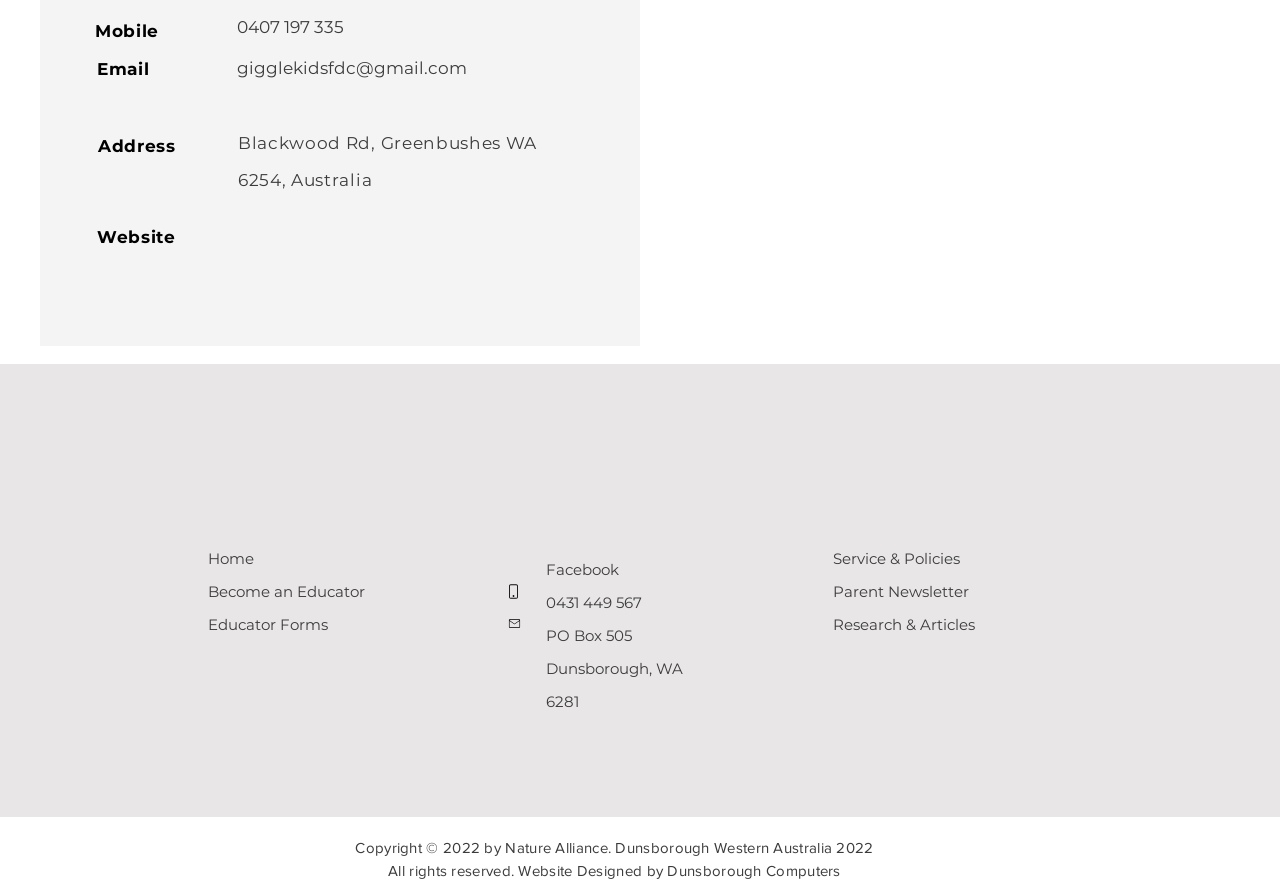Please indicate the bounding box coordinates of the element's region to be clicked to achieve the instruction: "Log in or sign up". Provide the coordinates as four float numbers between 0 and 1, i.e., [left, top, right, bottom].

None